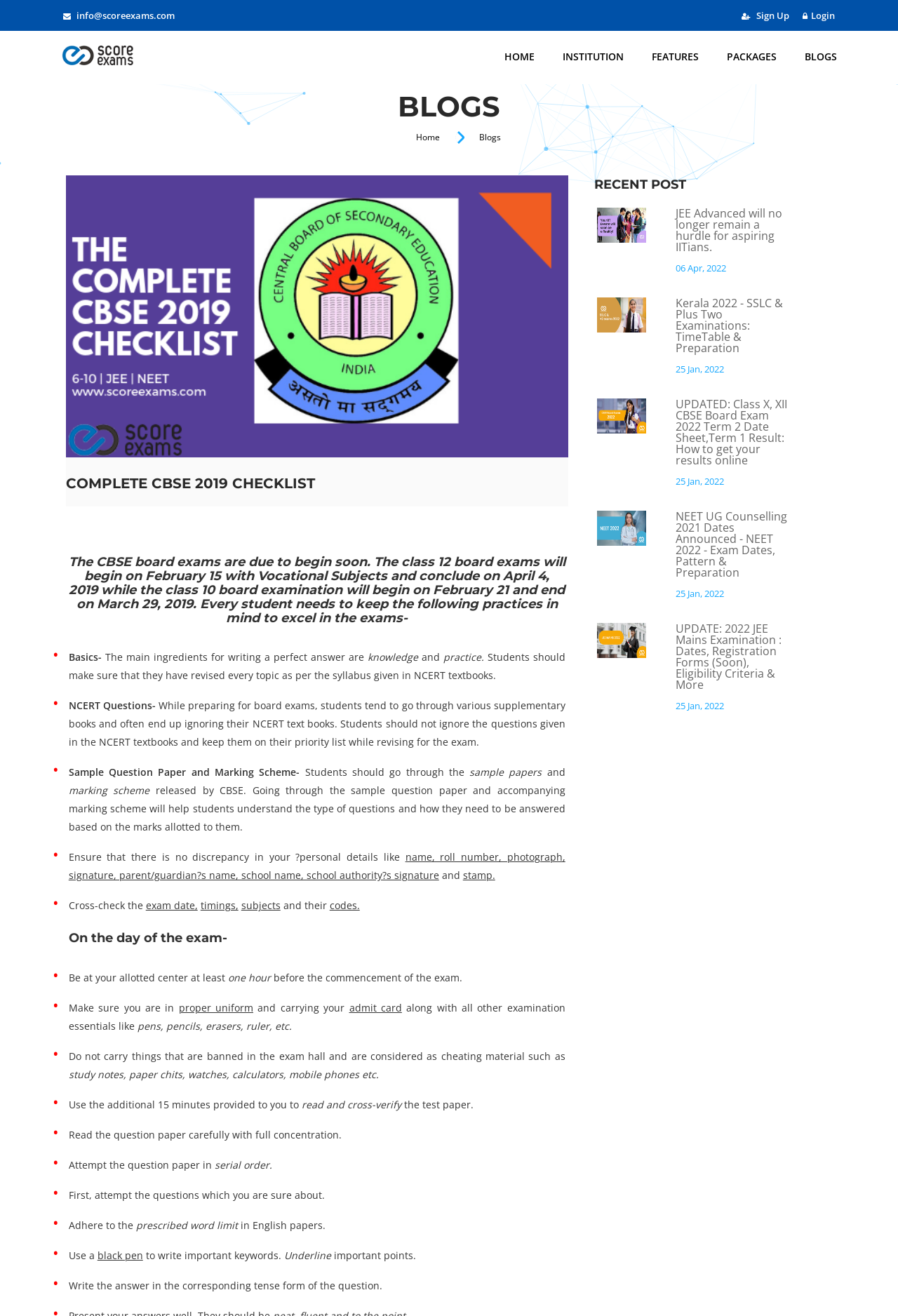Identify the bounding box coordinates of the clickable region necessary to fulfill the following instruction: "Click on the 'BLOGS' link". The bounding box coordinates should be four float numbers between 0 and 1, i.e., [left, top, right, bottom].

[0.896, 0.03, 0.932, 0.056]